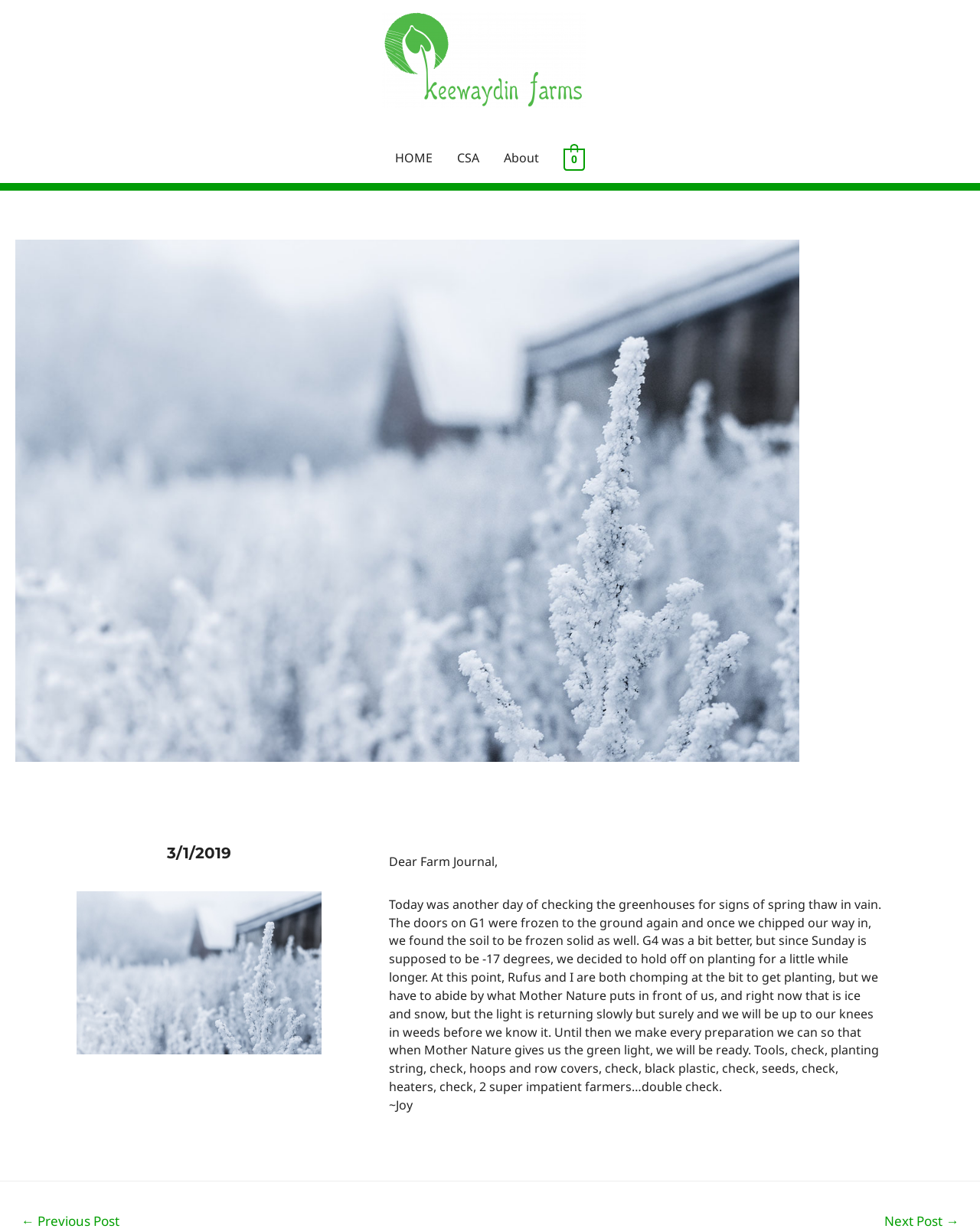Reply to the question below using a single word or brief phrase:
What is the name of the farm?

Keewaydin Farms